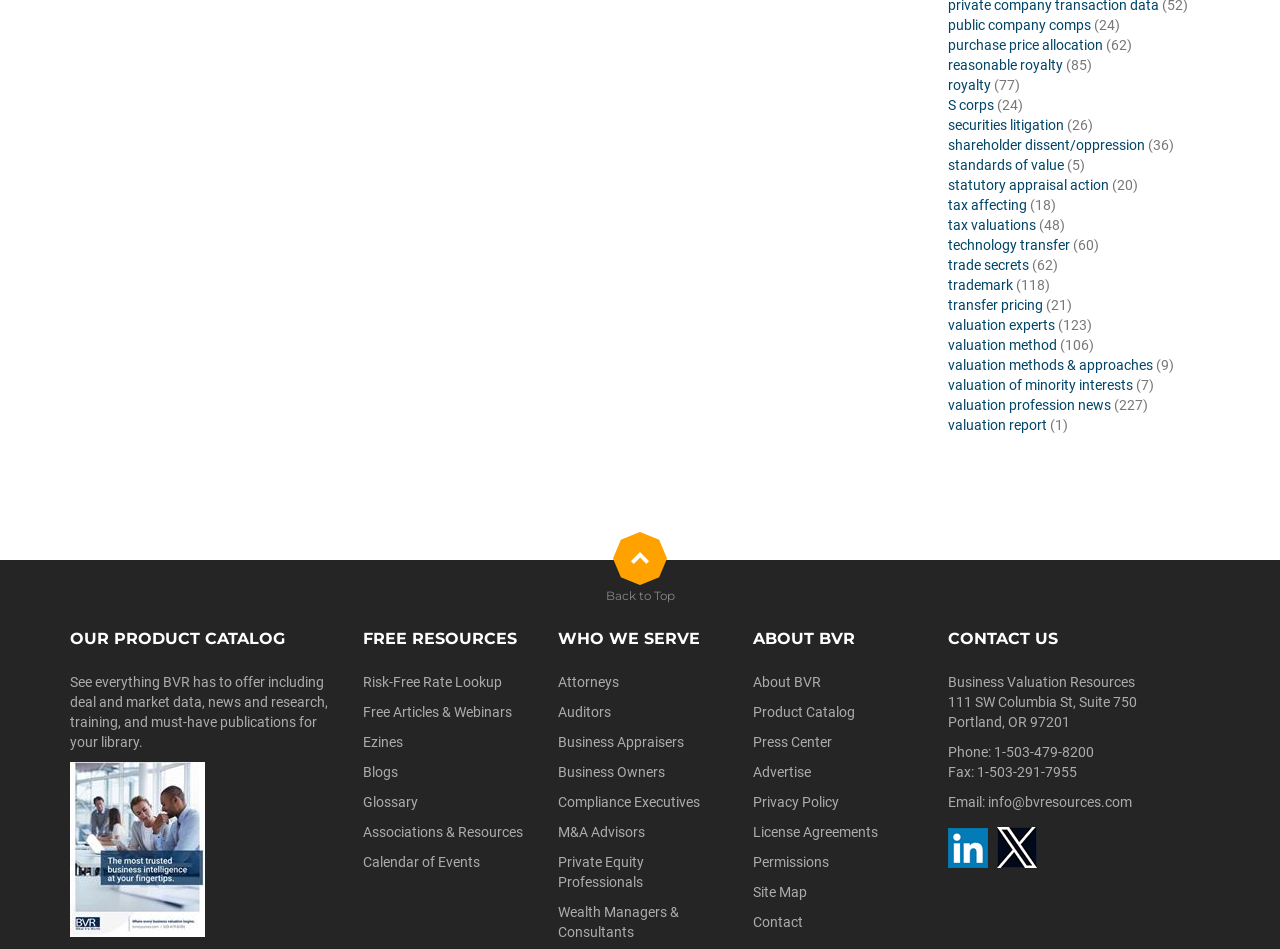Please provide a brief answer to the following inquiry using a single word or phrase:
How many links are under 'OUR PRODUCT CATALOG'?

1